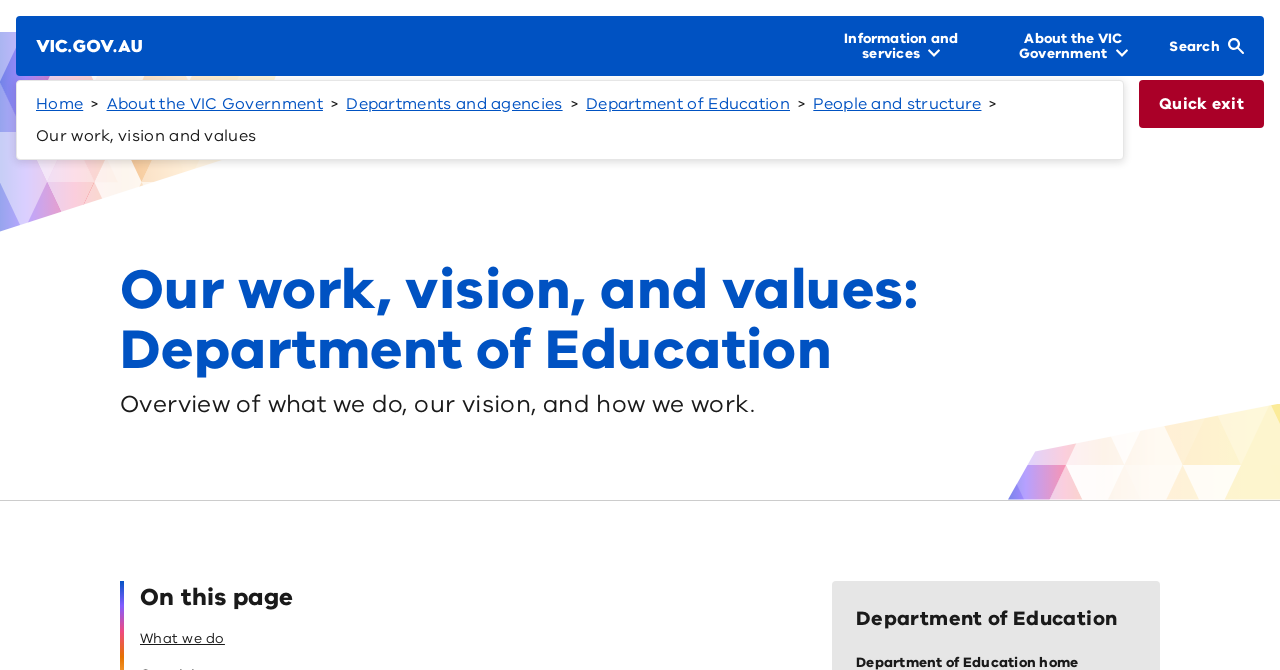Provide a one-word or brief phrase answer to the question:
What is the logo on the top left corner?

Victoria government logo